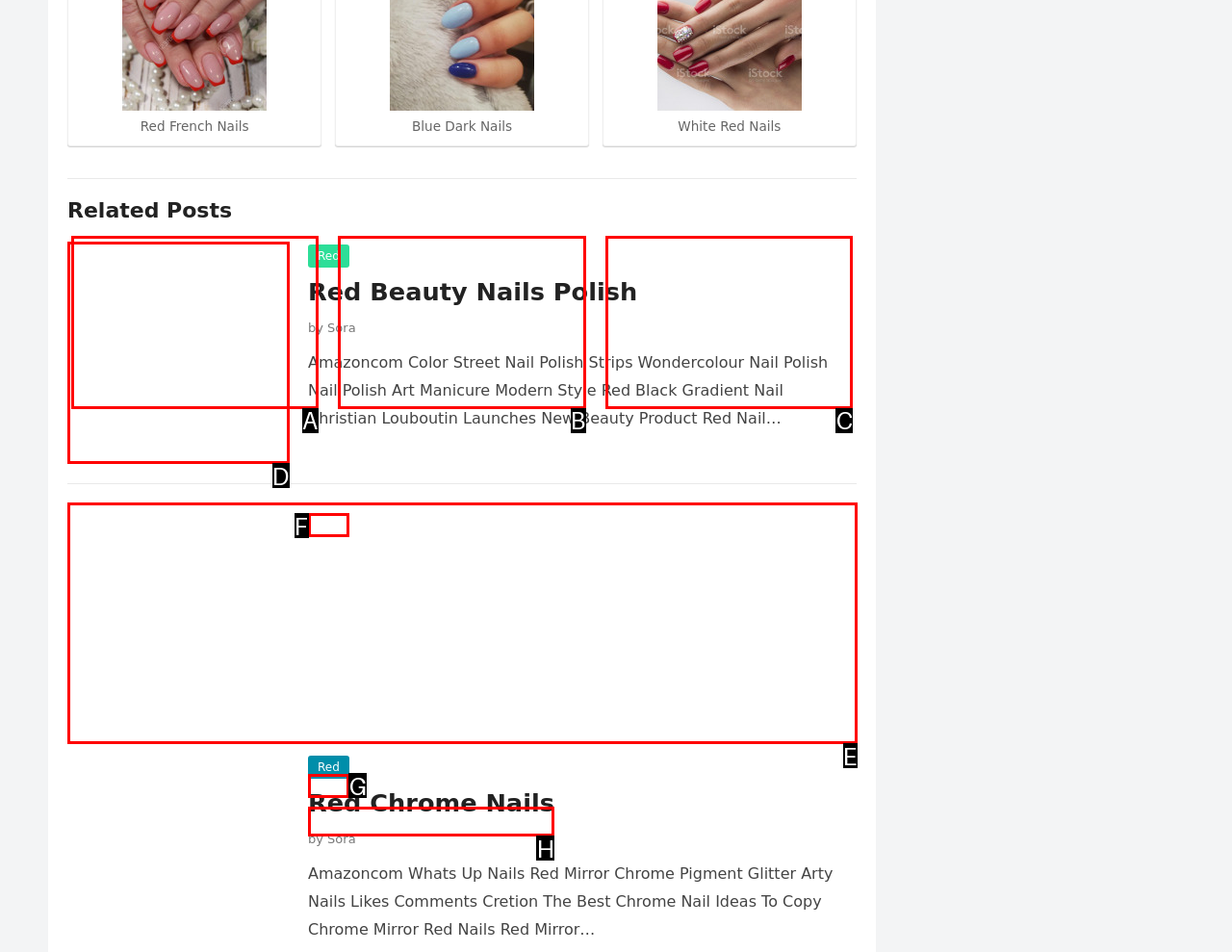Choose the letter that best represents the description: Theses and Dissertations from UMD. Provide the letter as your response.

None